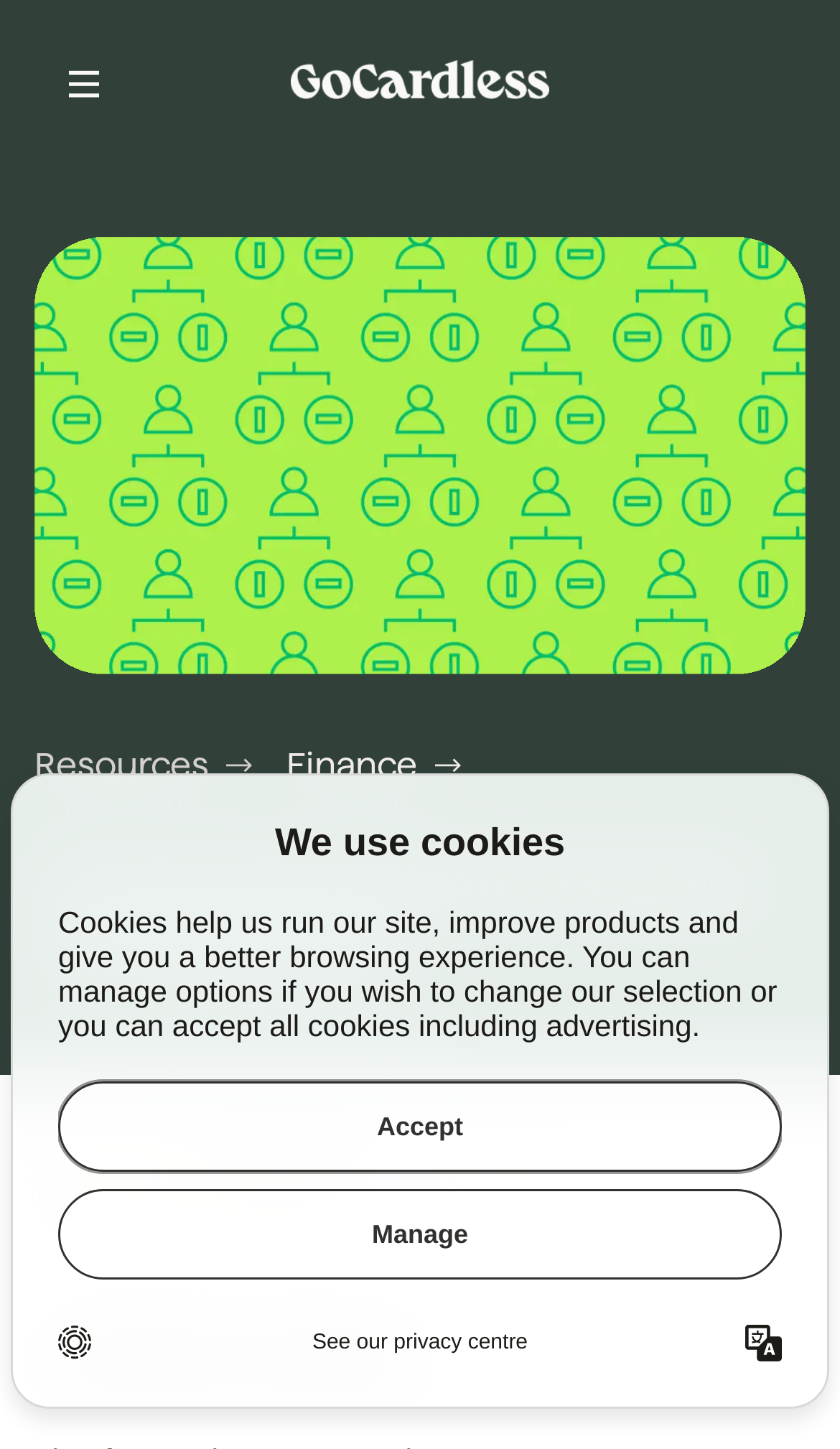What is the topic of the current webpage?
Look at the image and answer with only one word or phrase.

Small Business Grants for Women